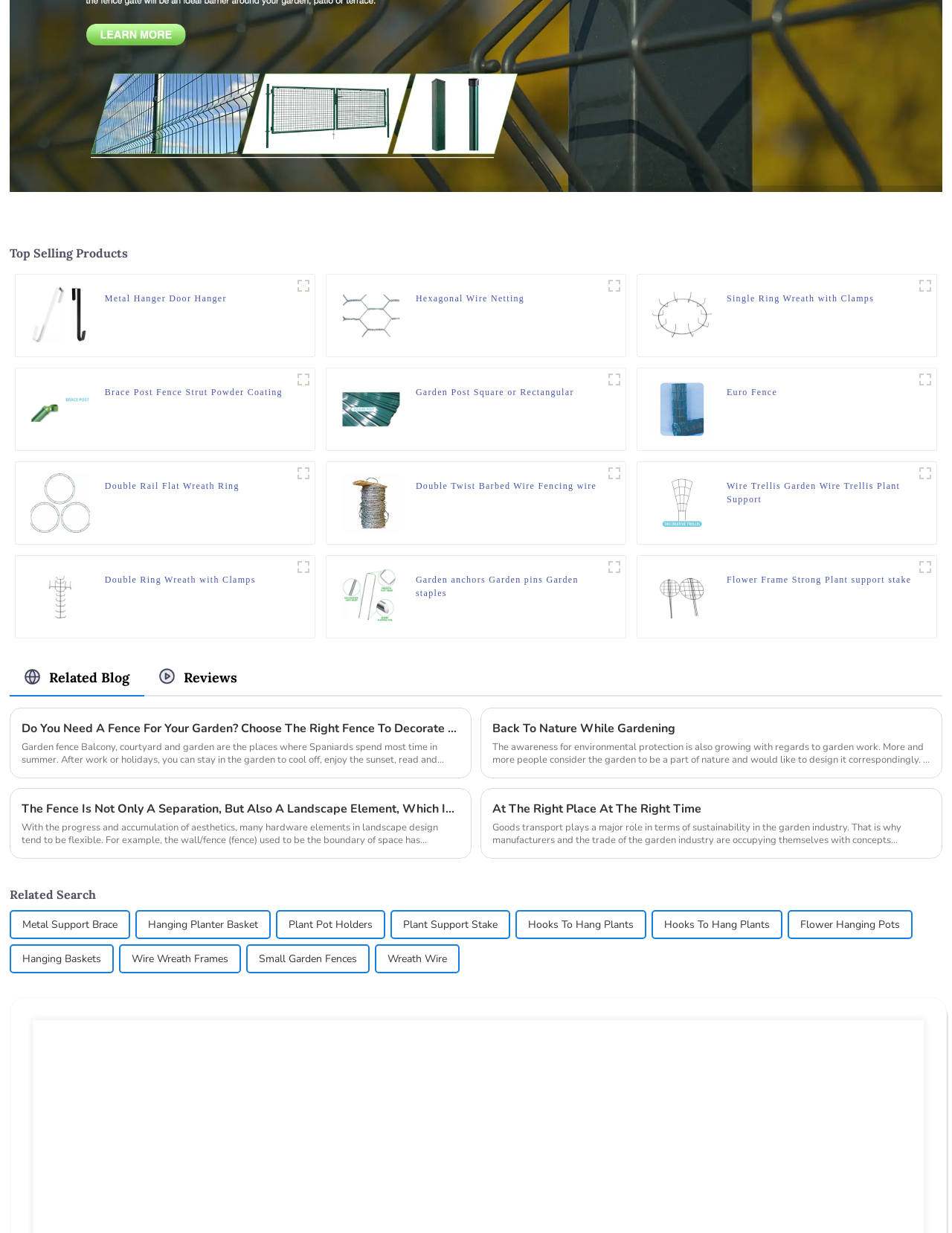Specify the bounding box coordinates of the area to click in order to execute this command: 'View Single Ring Wreath with Clamps product'. The coordinates should consist of four float numbers ranging from 0 to 1, and should be formatted as [left, top, right, bottom].

[0.763, 0.237, 0.918, 0.258]